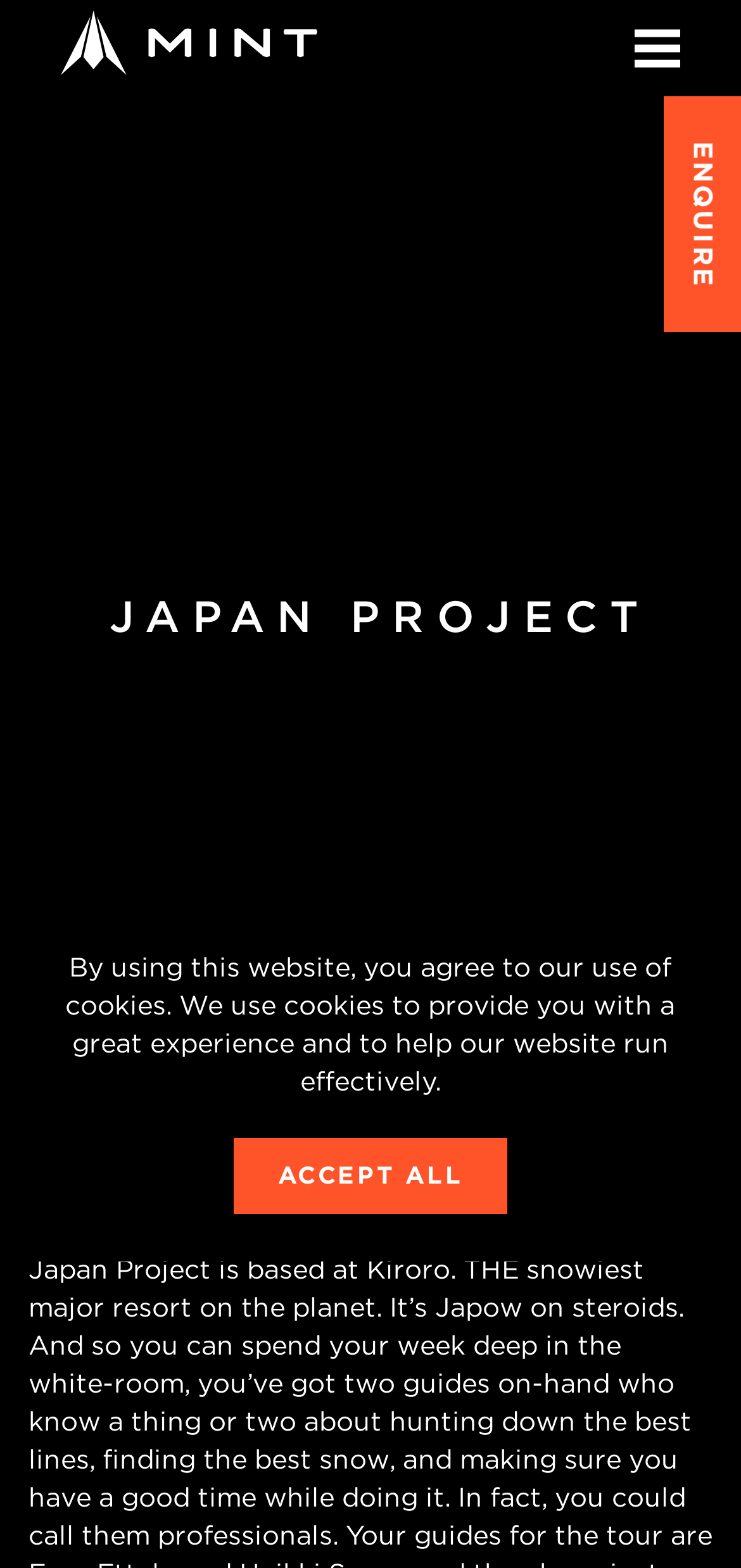What is the purpose of the cookie notice?
Provide a short answer using one word or a brief phrase based on the image.

To inform users about cookie usage